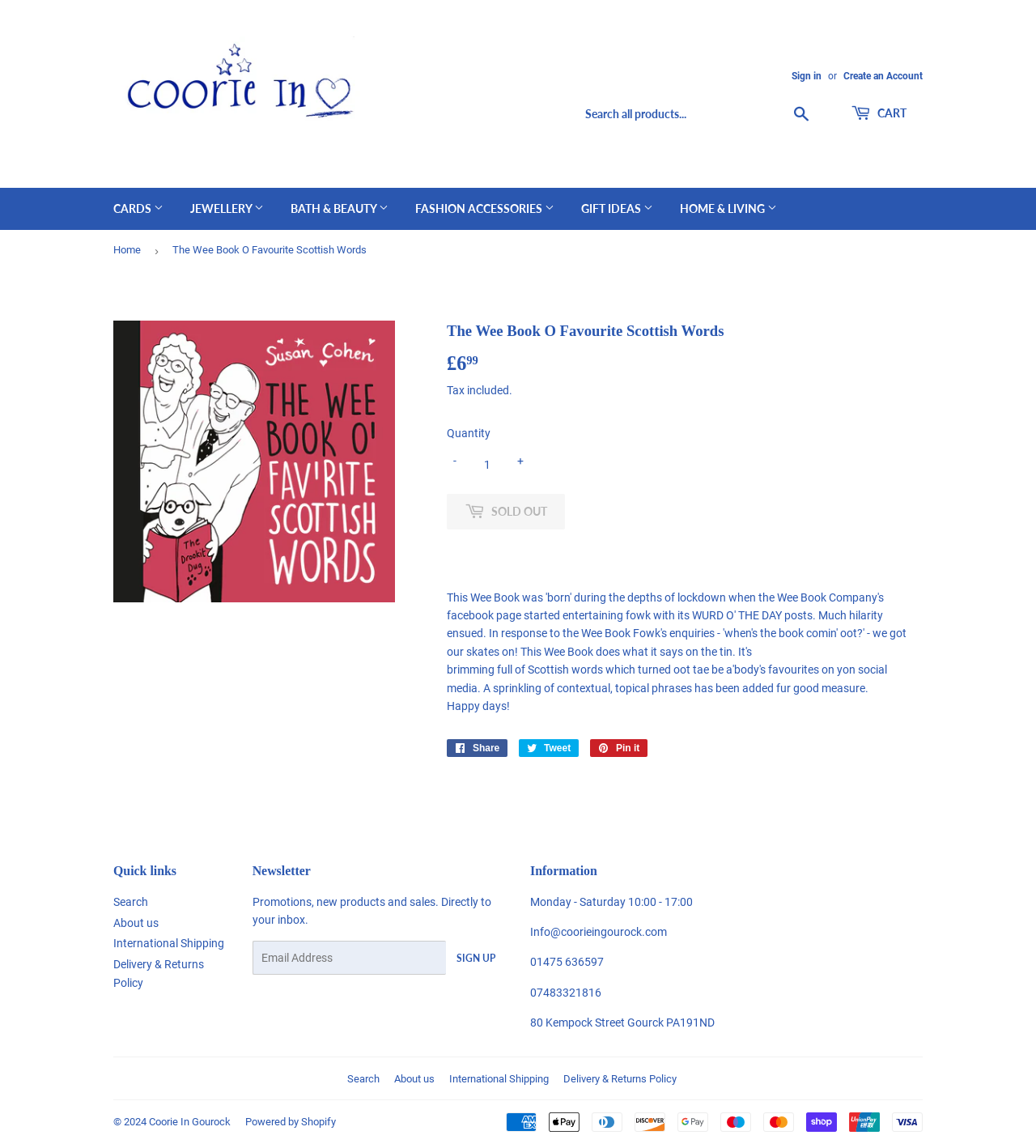Create an in-depth description of the webpage, covering main sections.

This webpage is about "The Wee Book O Favourite Scottish Words" and appears to be an online store selling various products. At the top, there is a logo "Coorie In Gourock" with an image, followed by links to "Sign in", "Create an Account", a search bar, and a link to the shopping cart.

Below the top section, there are four main categories: "CARDS", "JEWELLERY", "BATH & BEAUTY", and "FASHION ACCESSORIES". Each category has a dropdown menu with multiple subcategories. The "CARDS" category has subcategories like "Birthday Cards", "Scottish Cards", and "Other Occasions", with further sub-subcategories like "Age Birthday", "Children's Birthday Cards", and "Mothers Day Cards".

The "JEWELLERY" category has subcategories like "Joma Jewellery", "Children's Jewellery", and "Bracelets", while the "BATH & BEAUTY" category has subcategories like "Mens Bath & Beauty", "Bath & Beauty Brands", and "Lip Balm". The "FASHION ACCESSORIES" category has subcategories like "By Type", with further sub-subcategories like "Bags", "Scarves", and "Socks".

Overall, the webpage appears to be a comprehensive online store selling a wide range of products, with a focus on Scottish-themed items.